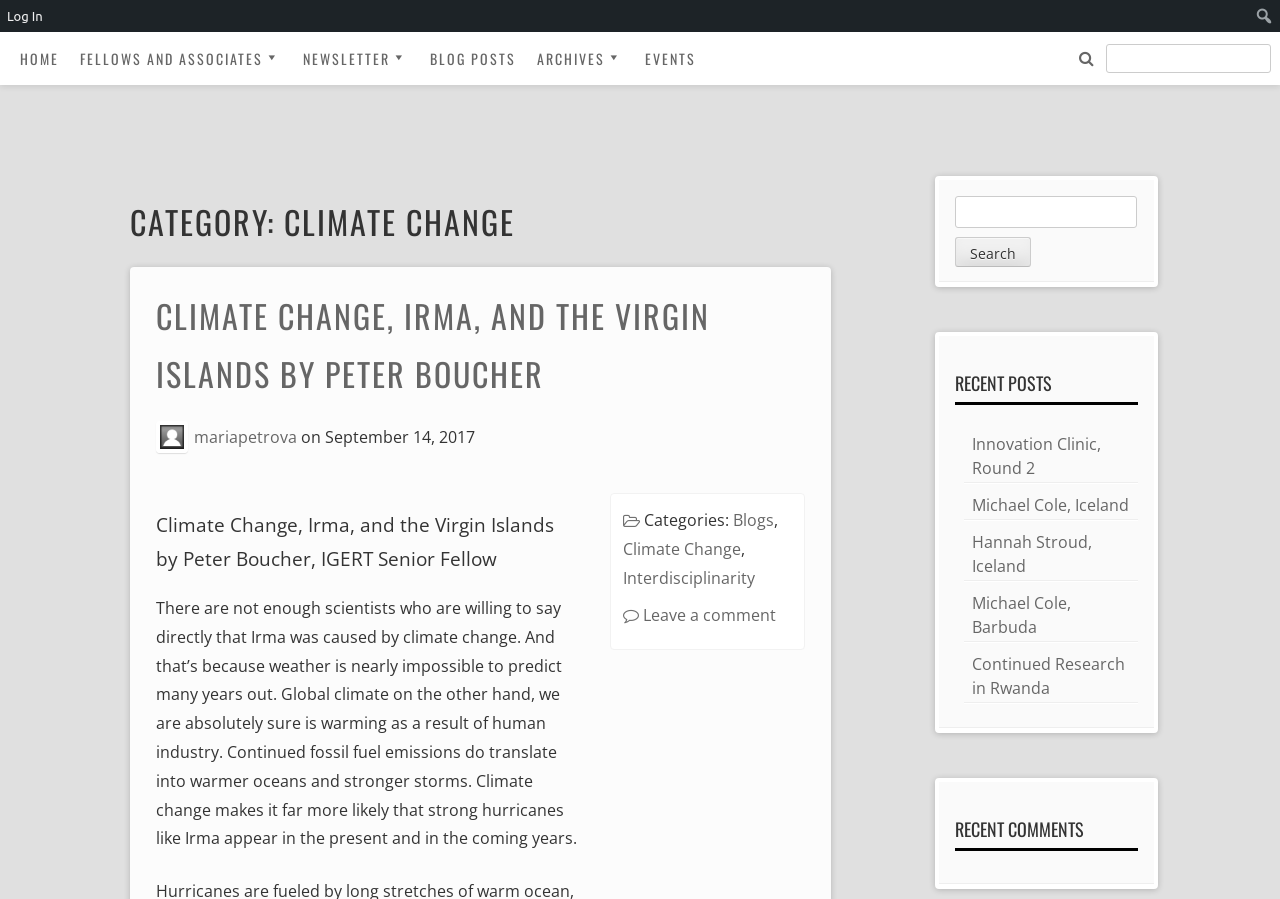What is the topic of the recent post 'Innovation Clinic, Round 2'?
Look at the screenshot and respond with one word or a short phrase.

Unknown